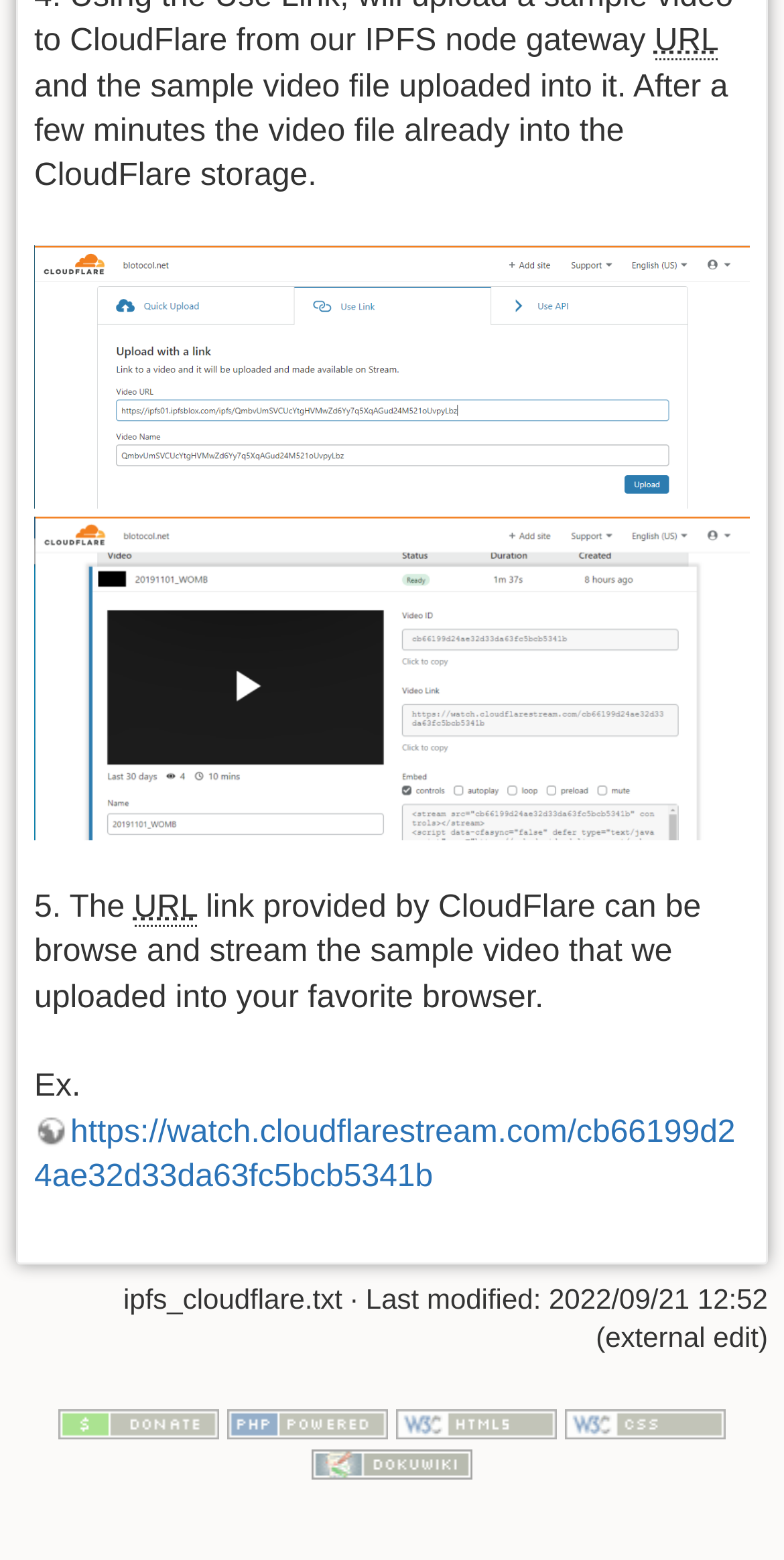Please determine the bounding box coordinates of the clickable area required to carry out the following instruction: "Donate to the website". The coordinates must be four float numbers between 0 and 1, represented as [left, top, right, bottom].

[0.075, 0.901, 0.28, 0.922]